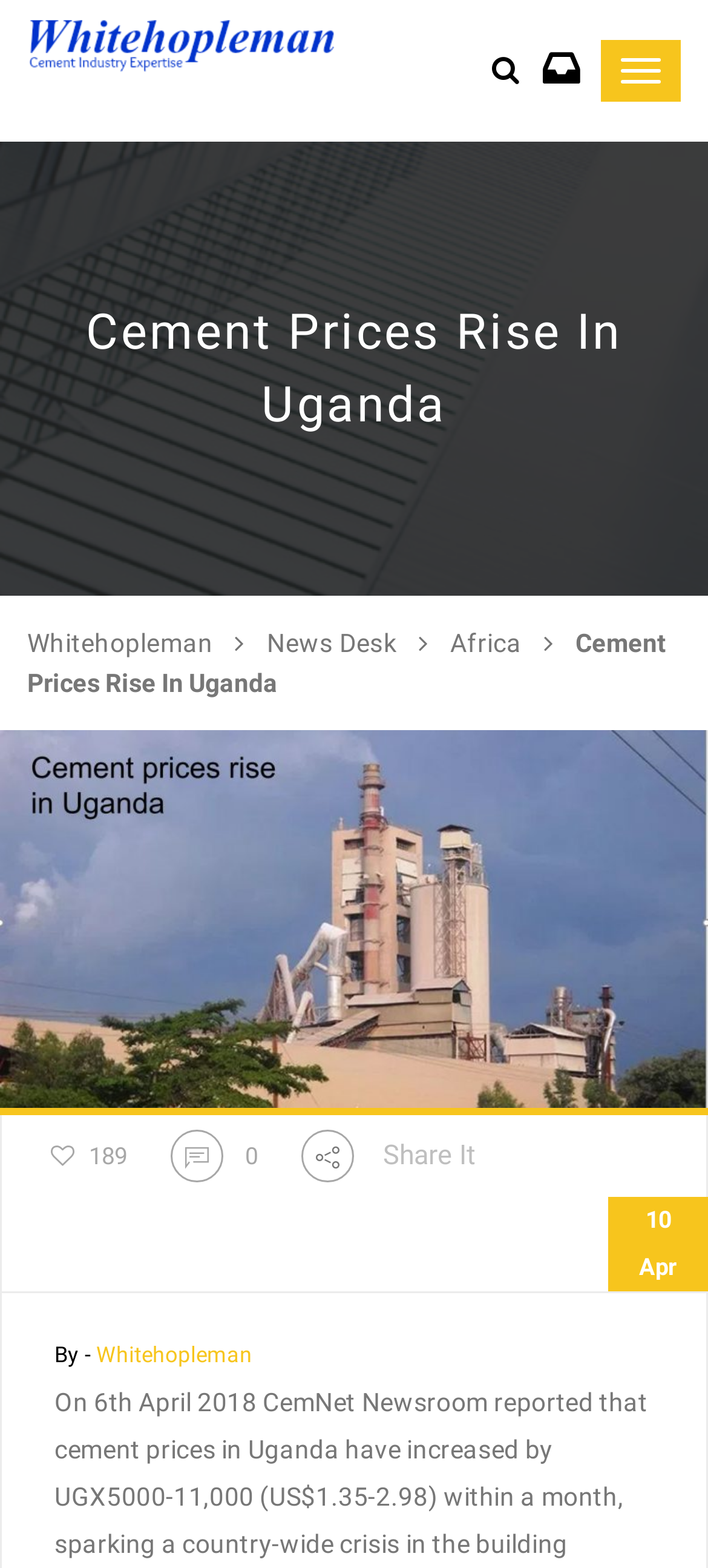Find the bounding box coordinates of the clickable area required to complete the following action: "Click the news desk link".

[0.377, 0.401, 0.561, 0.419]